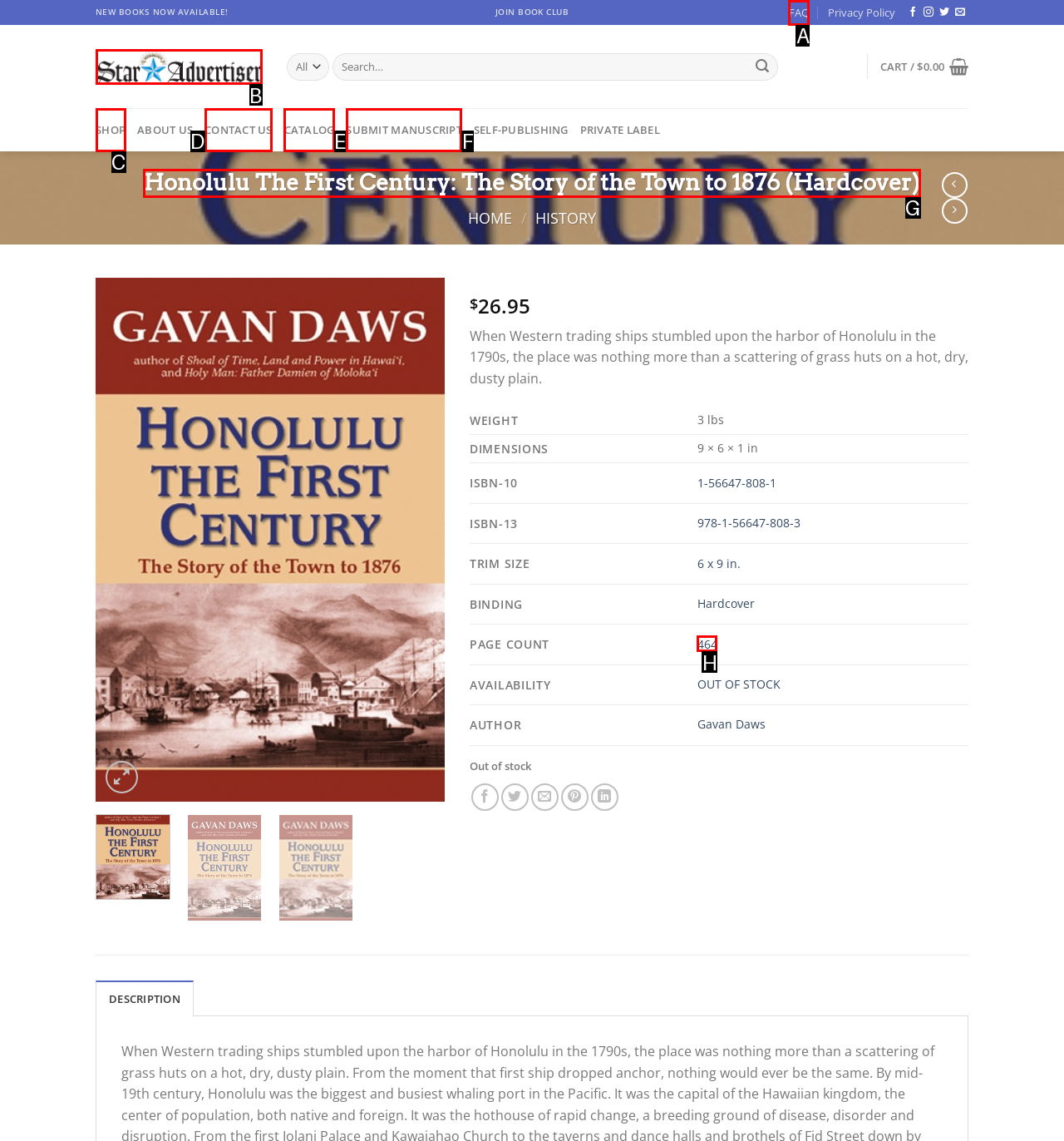Tell me which UI element to click to fulfill the given task: Click on the 'Home' link. Respond with the letter of the correct option directly.

None